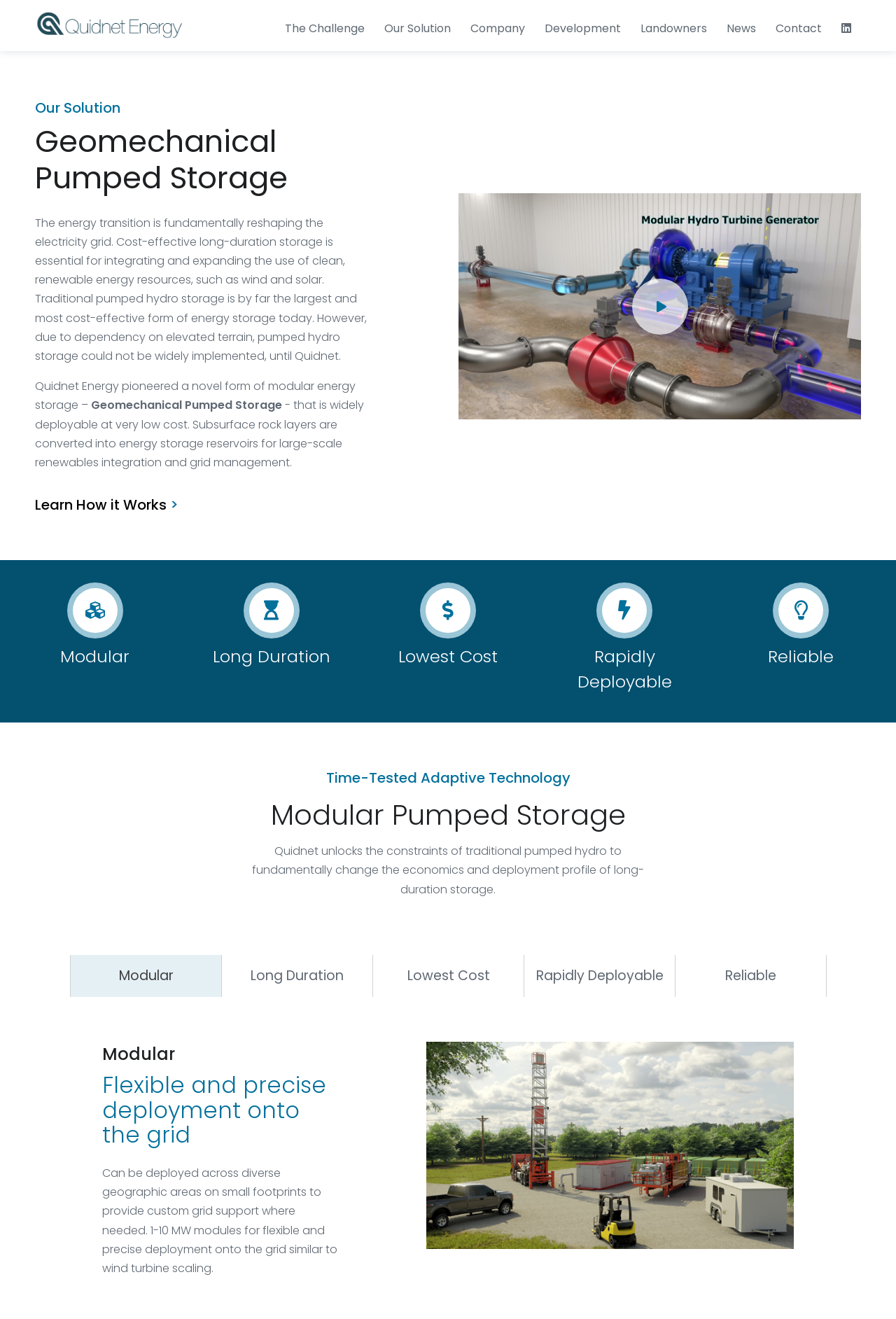Based on what you see in the screenshot, provide a thorough answer to this question: What is the company name?

The company name is Quidnet, which can be found in the logo image at the top left corner of the webpage, and also in the link 'Quidnet' at the top left corner.